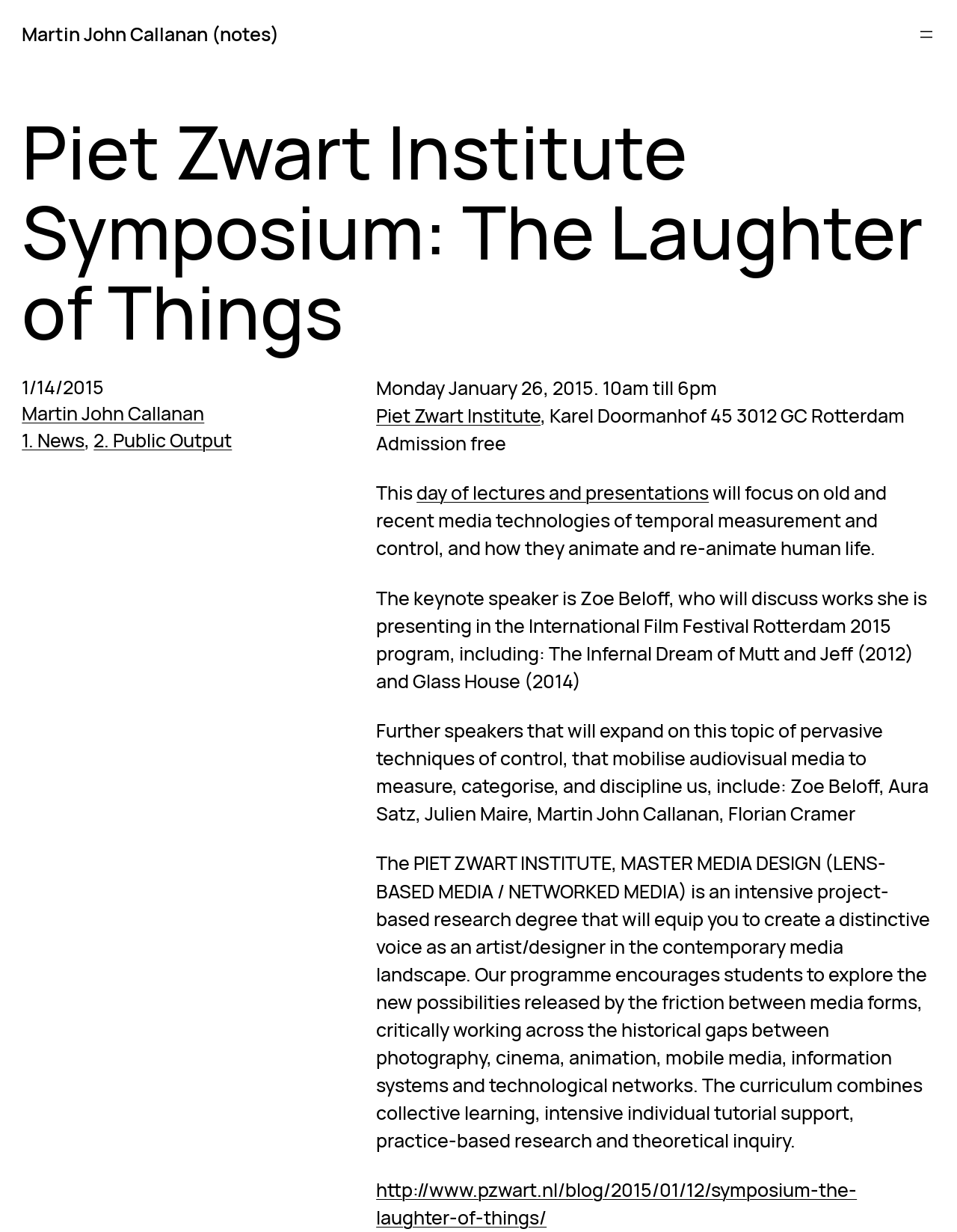Can you find the bounding box coordinates for the element to click on to achieve the instruction: "Visit Martin John Callanan's page"?

[0.023, 0.325, 0.214, 0.346]